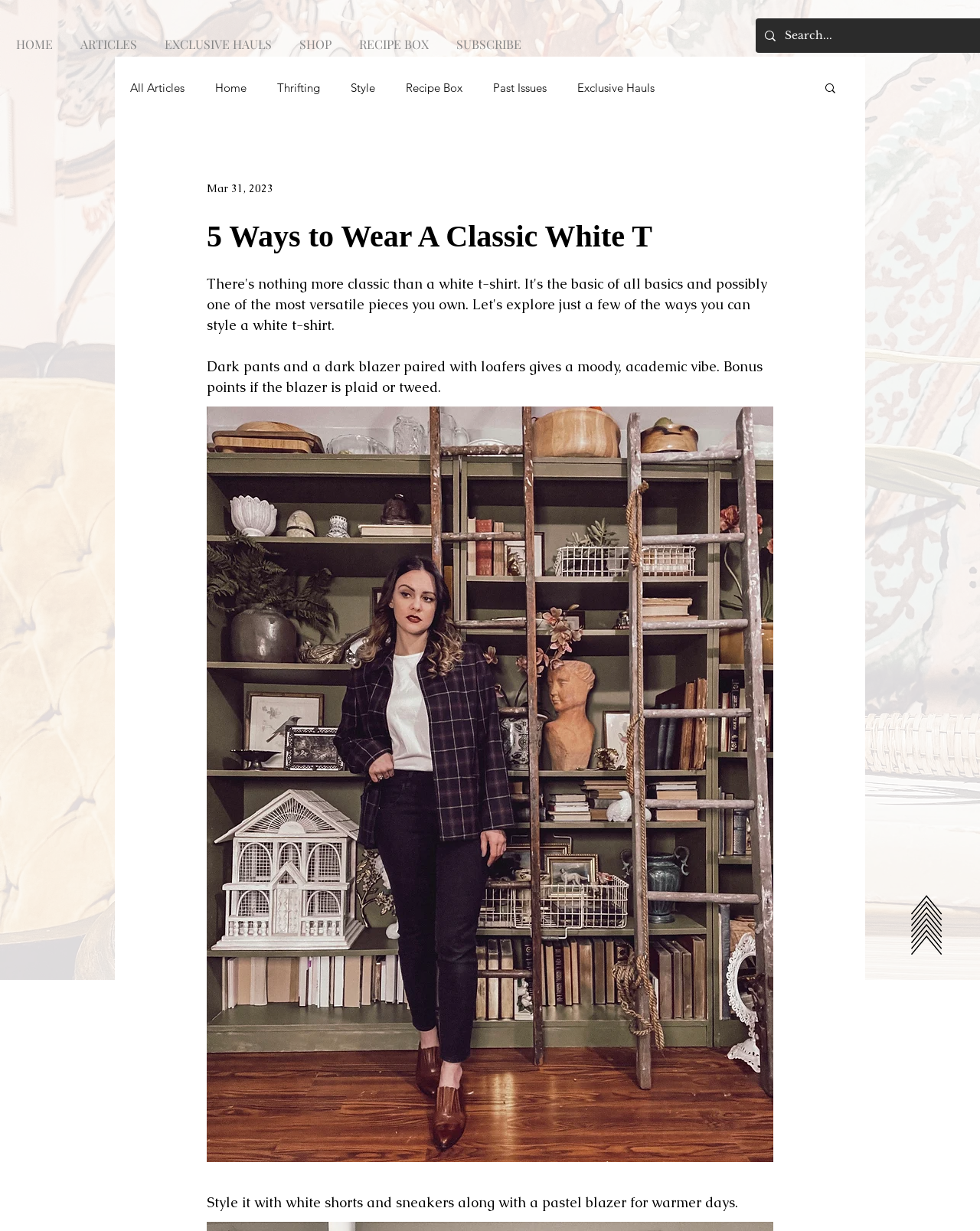How many navigation links are on the top?
Use the screenshot to answer the question with a single word or phrase.

6